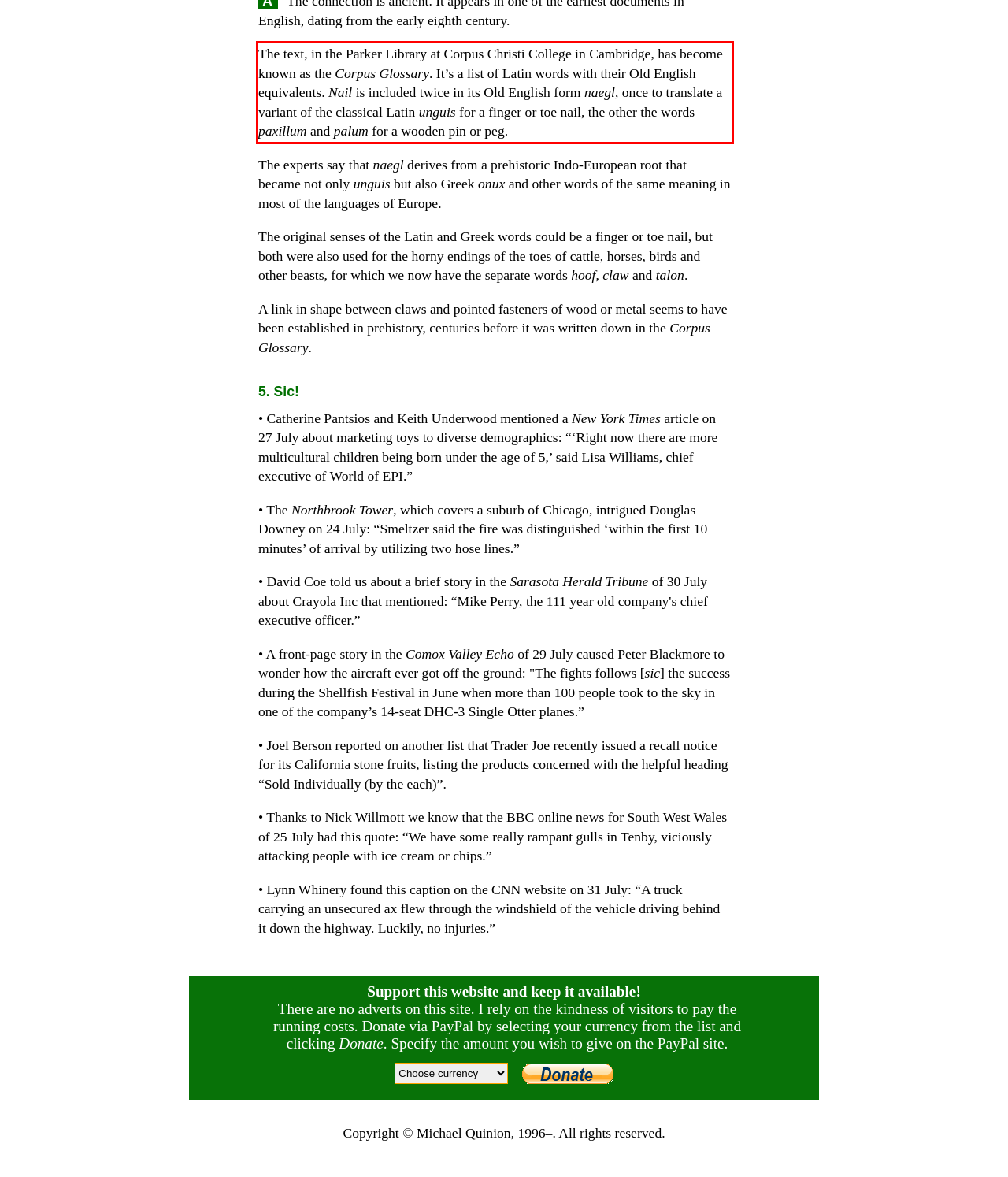You have a screenshot of a webpage where a UI element is enclosed in a red rectangle. Perform OCR to capture the text inside this red rectangle.

The text, in the Parker Library at Corpus Christi College in Cambridge, has become known as the Corpus Glossary. It’s a list of Latin words with their Old English equivalents. Nail is included twice in its Old English form naegl, once to translate a variant of the classical Latin unguis for a finger or toe nail, the other the words paxillum and palum for a wooden pin or peg.